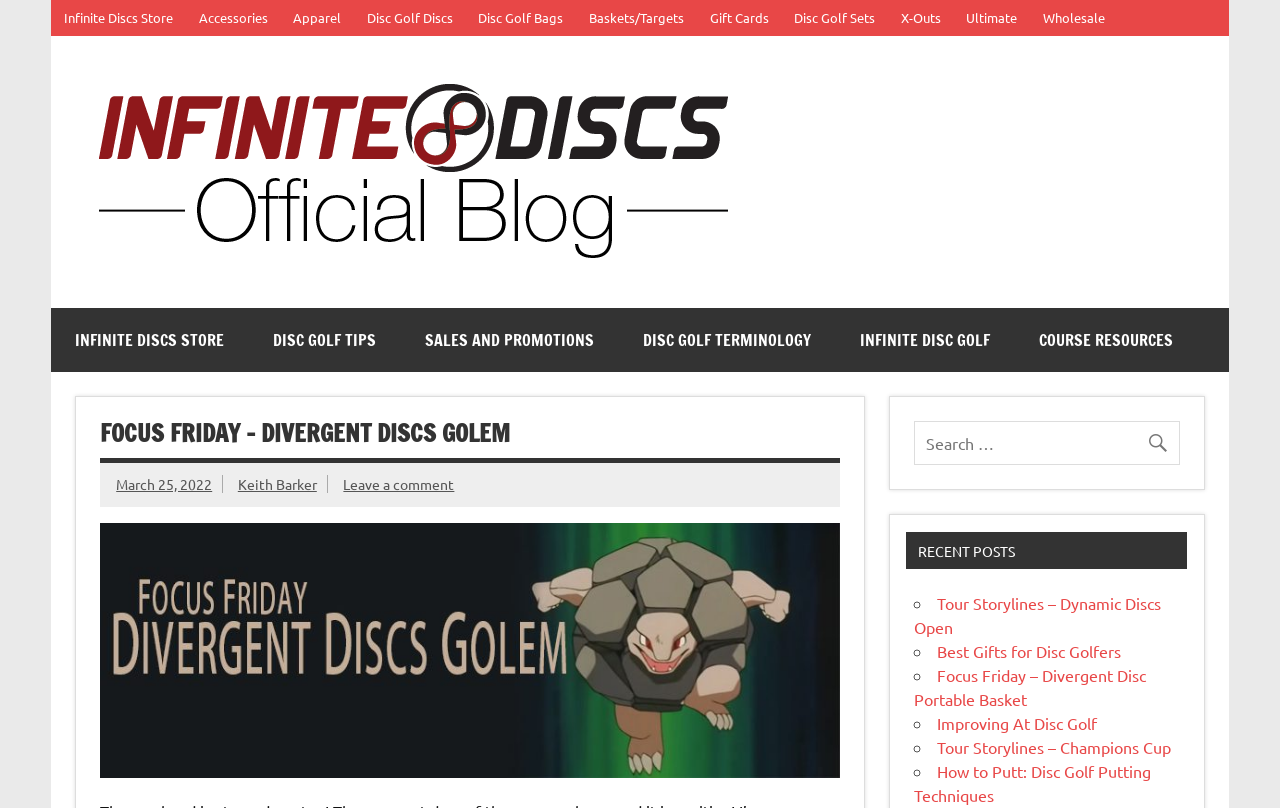Please determine the bounding box coordinates of the clickable area required to carry out the following instruction: "Search for disc golf information". The coordinates must be four float numbers between 0 and 1, represented as [left, top, right, bottom].

[0.714, 0.521, 0.922, 0.576]